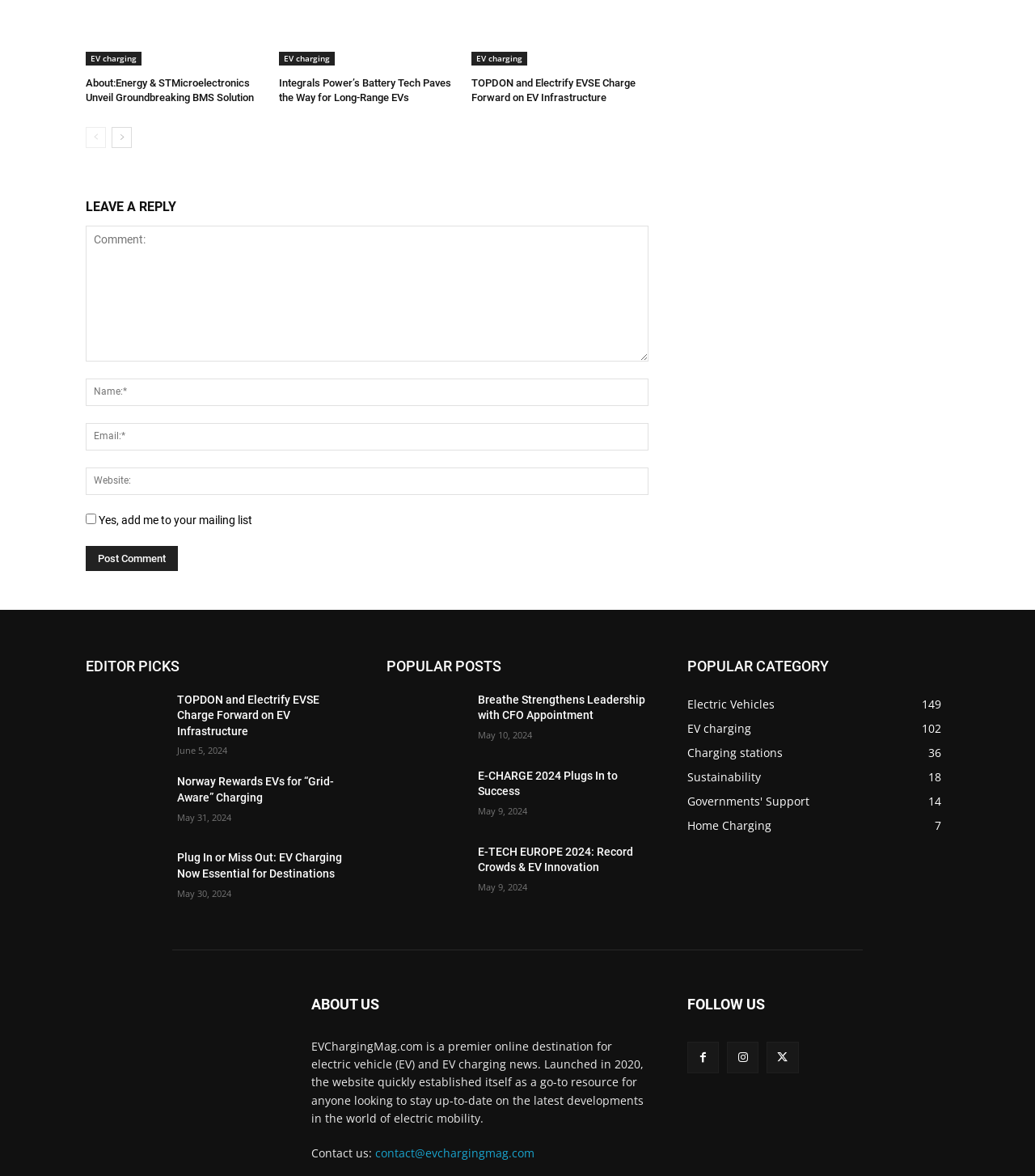Refer to the image and offer a detailed explanation in response to the question: What is the name of the website?

I found the website's name 'EVChargingMag' in the 'ABOUT US' section, which is located at the bottom of the webpage.